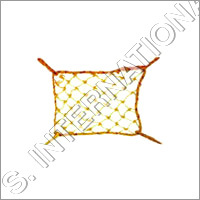What color are the edges of the safety net?
Based on the image, give a concise answer in the form of a single word or short phrase.

Vibrant orange